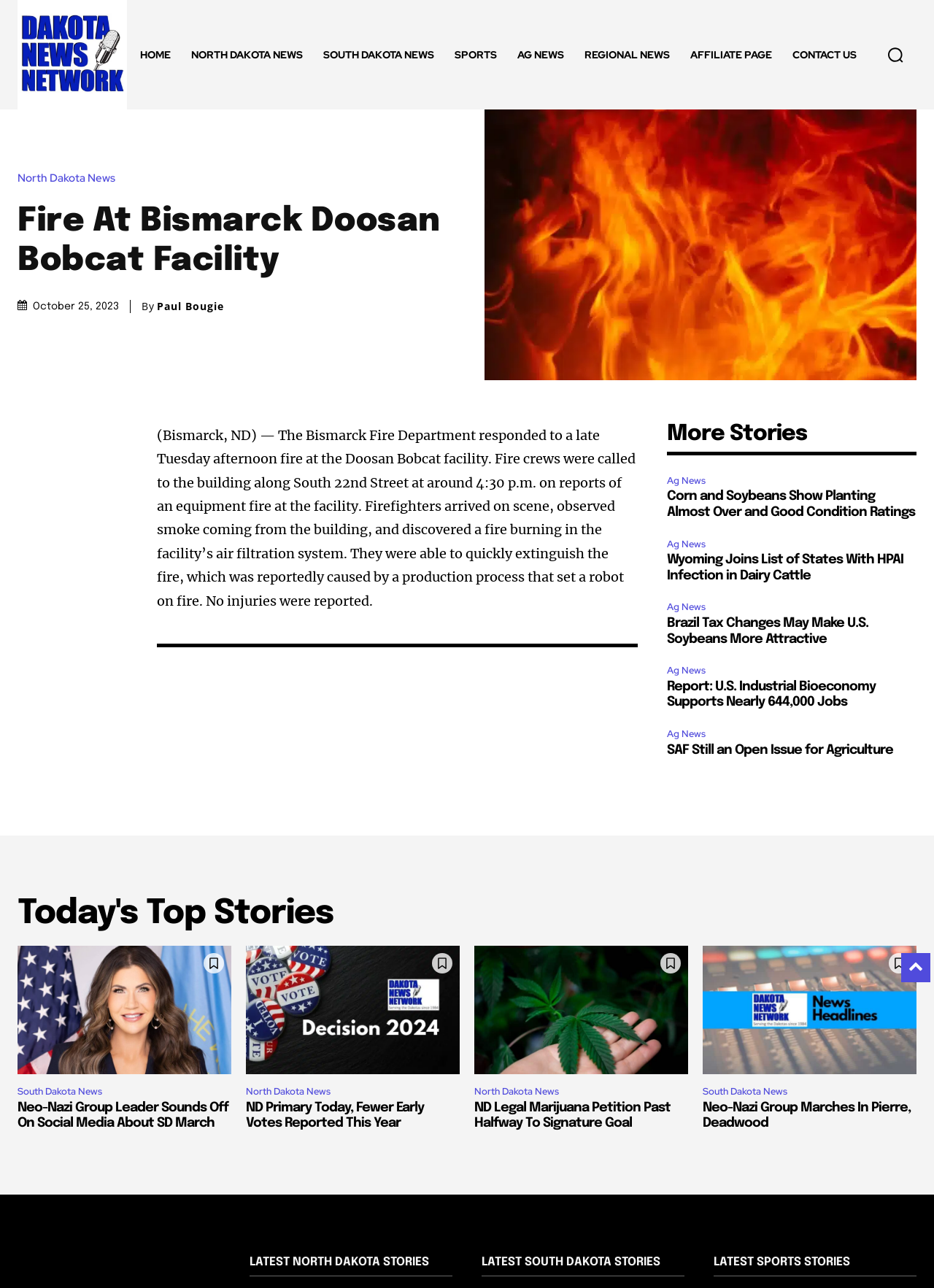Determine the bounding box coordinates of the target area to click to execute the following instruction: "Read the latest North Dakota news."

[0.267, 0.975, 0.459, 0.985]